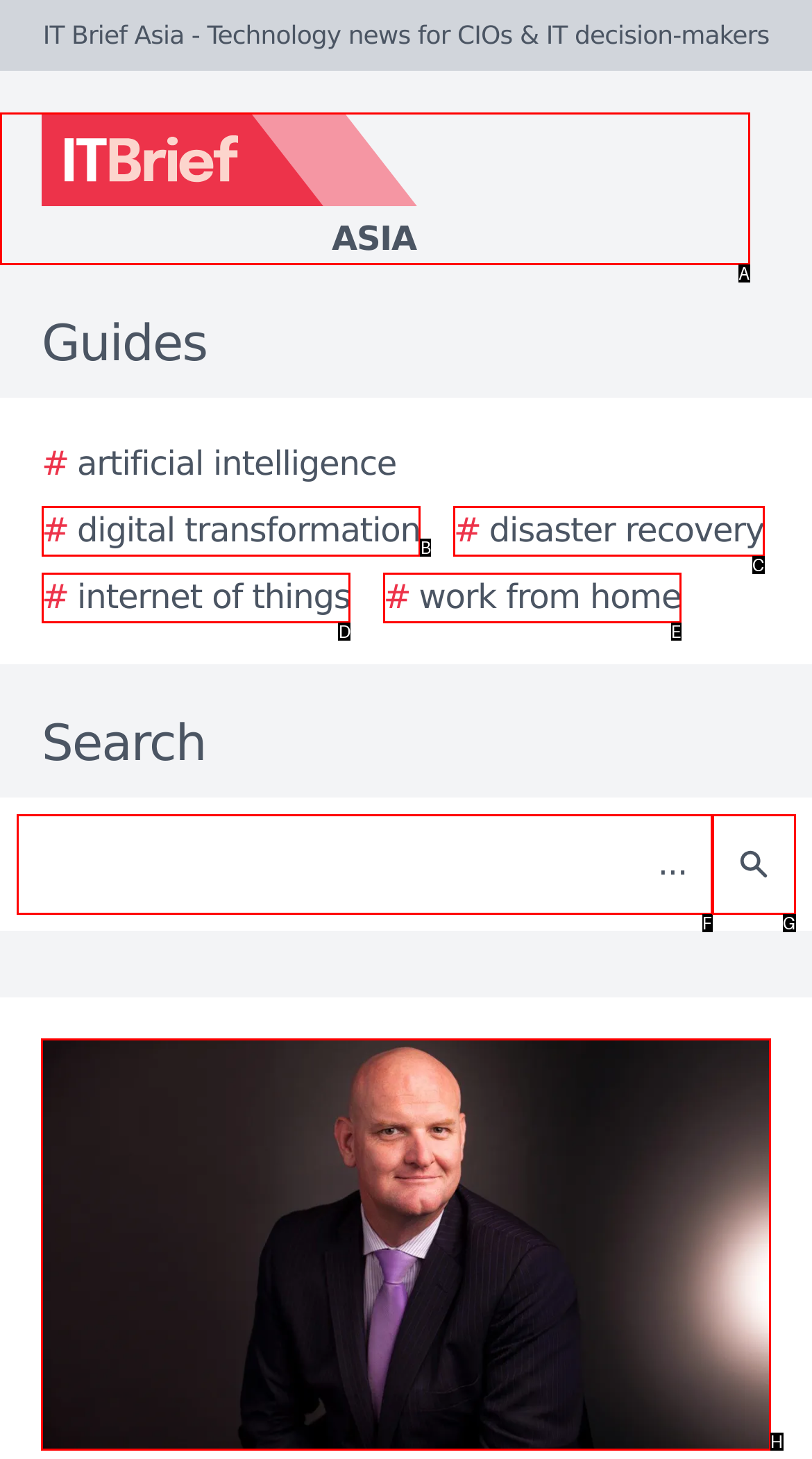Specify which HTML element I should click to complete this instruction: View the story image Answer with the letter of the relevant option.

H